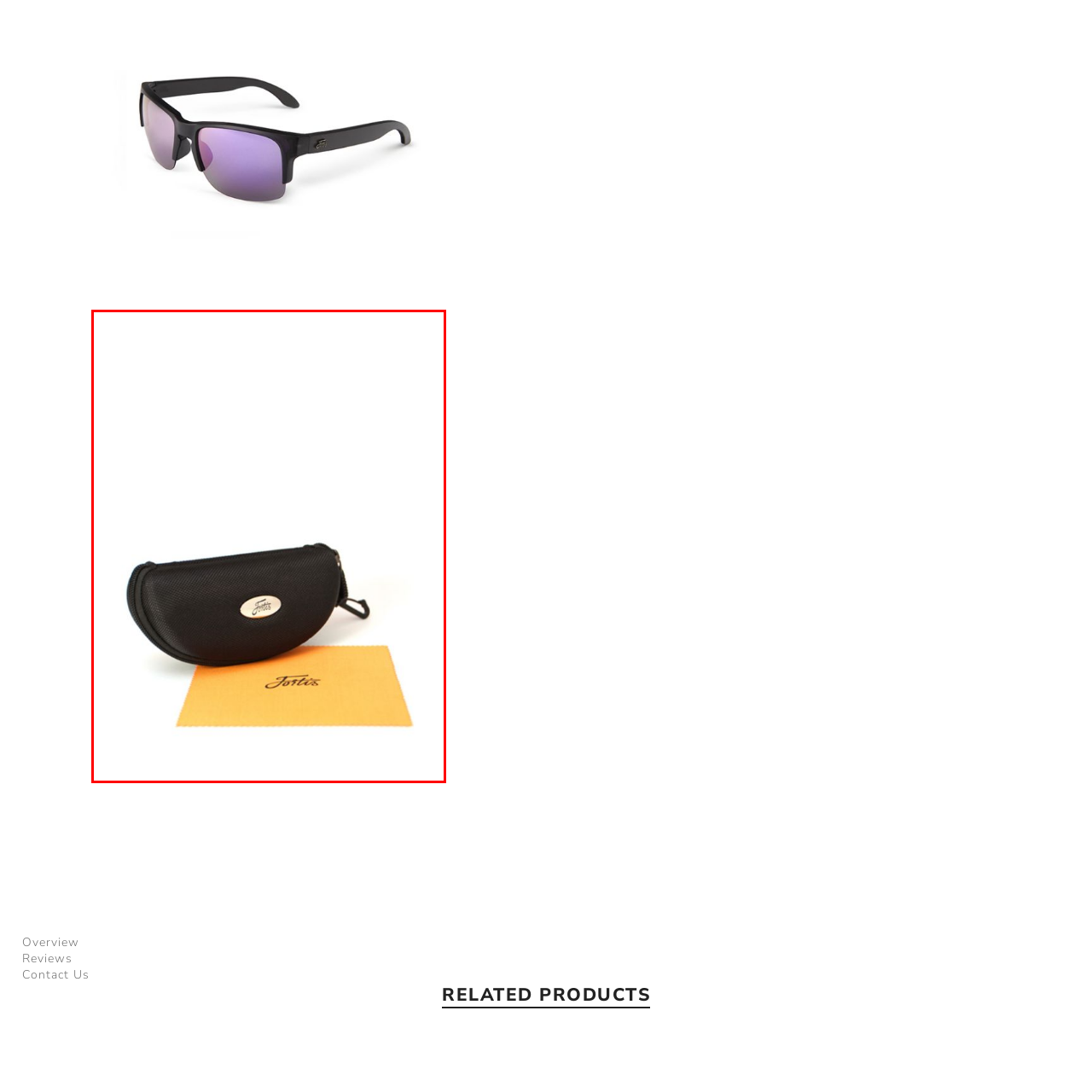Study the part of the image enclosed in the turquoise frame and answer the following question with detailed information derived from the image: 
What is displayed on the logo plate?

According to the caption, the logo plate is 'polished silver' and 'displaying the Fortis name', indicating that the Fortis brand name is displayed on the logo plate.